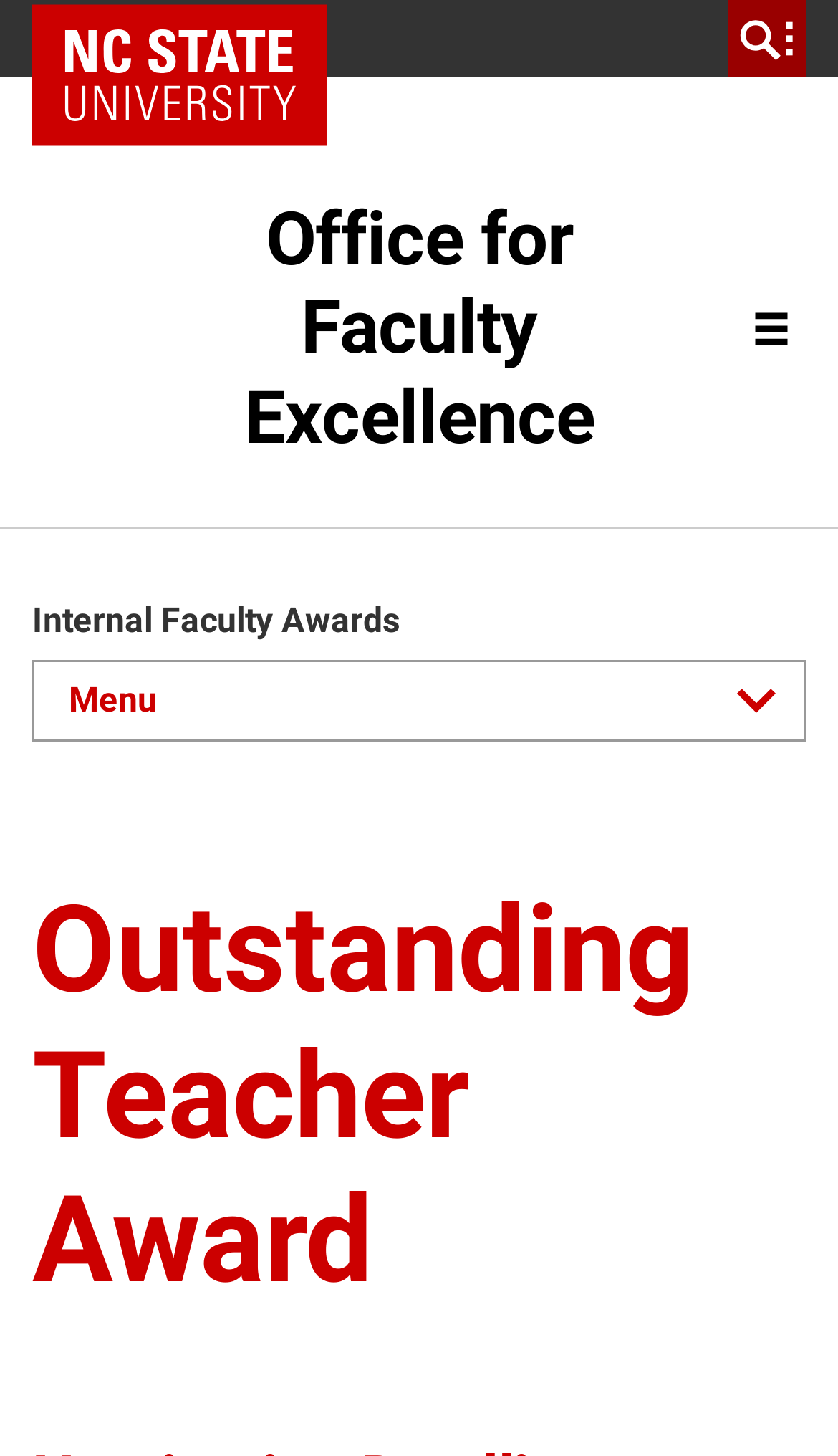What is the function of the search bar?
Using the details shown in the screenshot, provide a comprehensive answer to the question.

The search bar is located at the top of the webpage and allows users to search for NC State resources. It is accompanied by a magnifying glass icon.